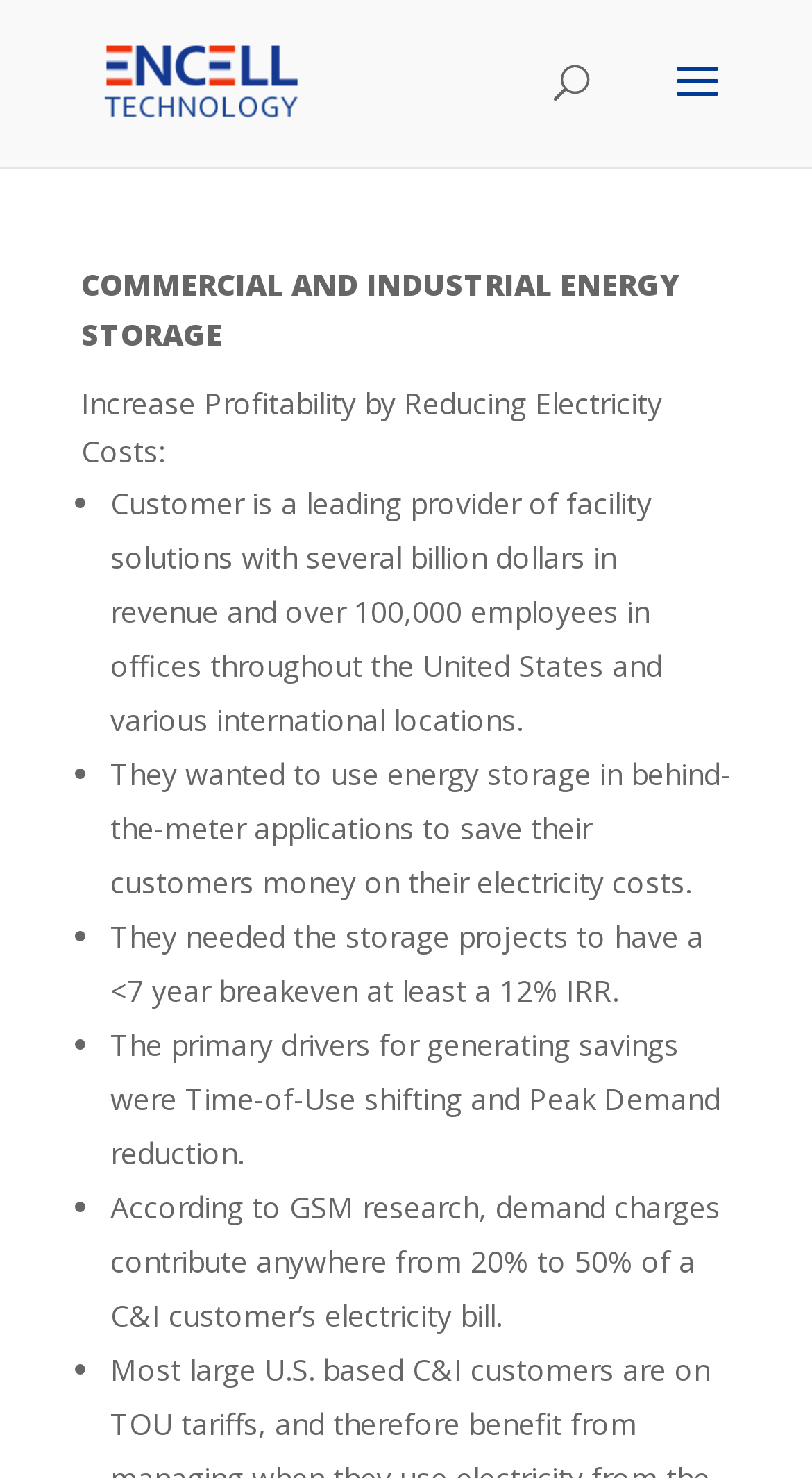Using the details in the image, give a detailed response to the question below:
What is the main purpose of the energy storage projects?

Based on the webpage content, the primary drivers for generating savings were Time-of-Use shifting and Peak Demand reduction, which implies that the main purpose of the energy storage projects is to save customers money on their electricity costs.